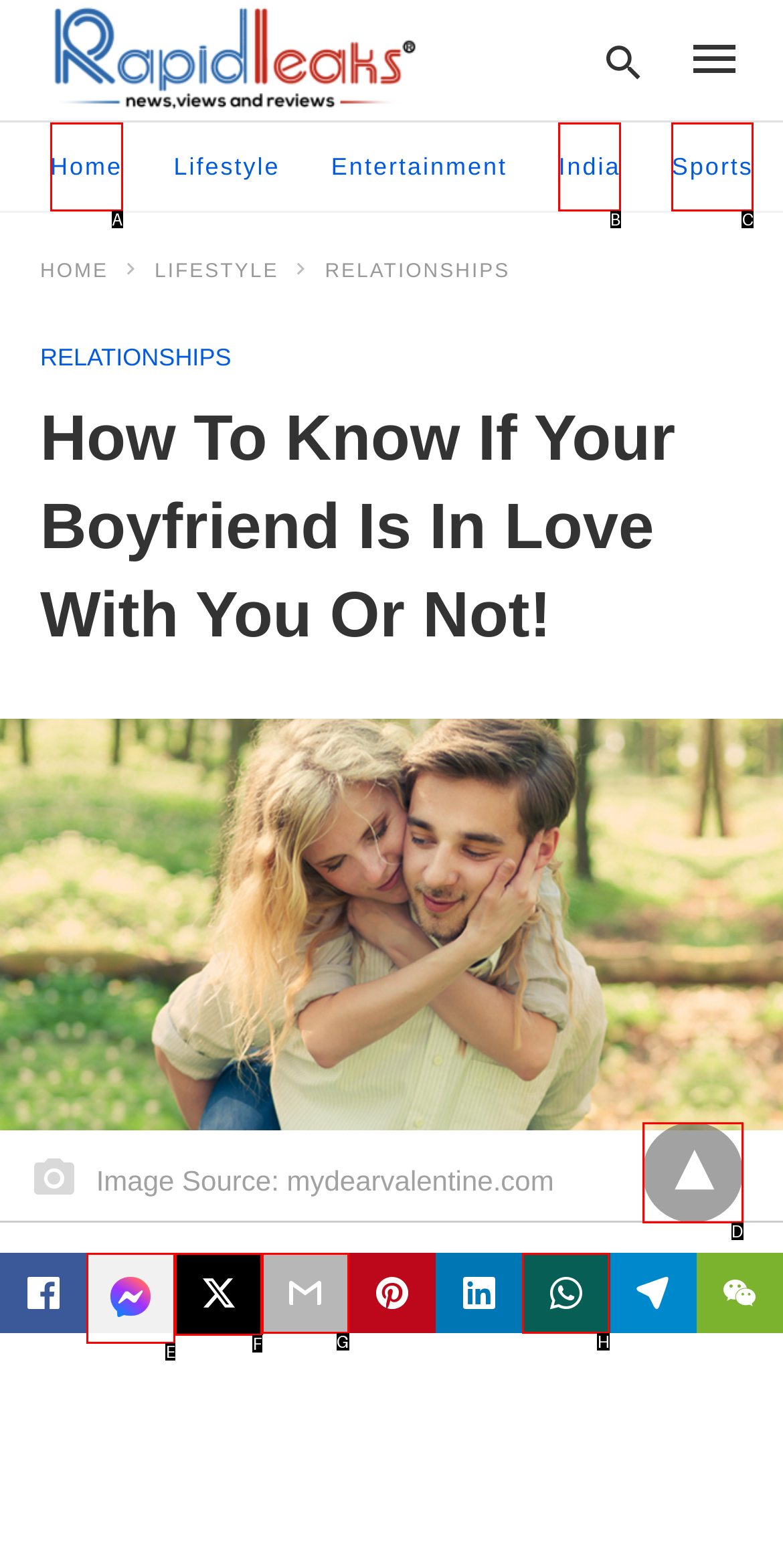Refer to the element description: title="facebook share messenger" and identify the matching HTML element. State your answer with the appropriate letter.

E